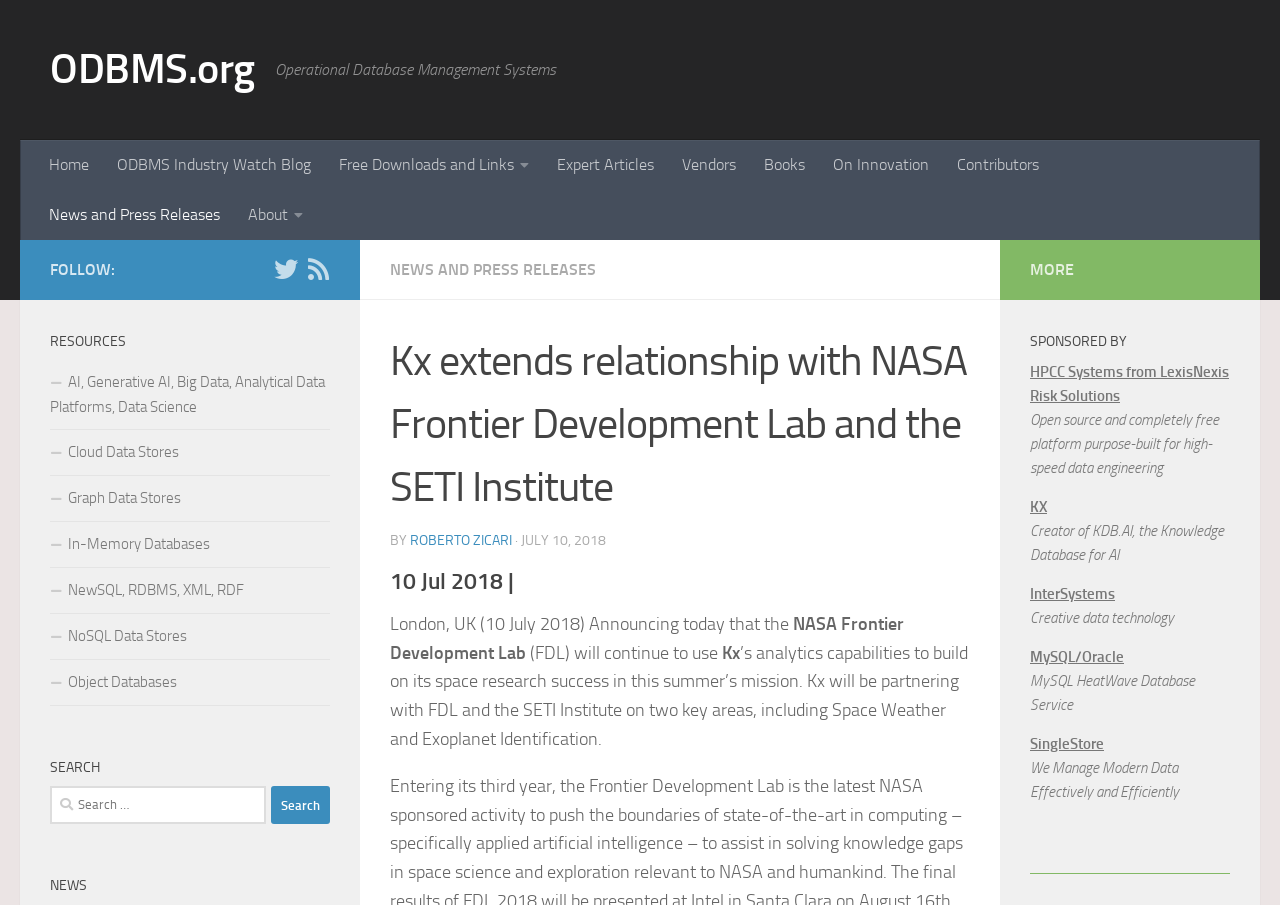Could you find the bounding box coordinates of the clickable area to complete this instruction: "Search for something"?

[0.039, 0.869, 0.258, 0.91]